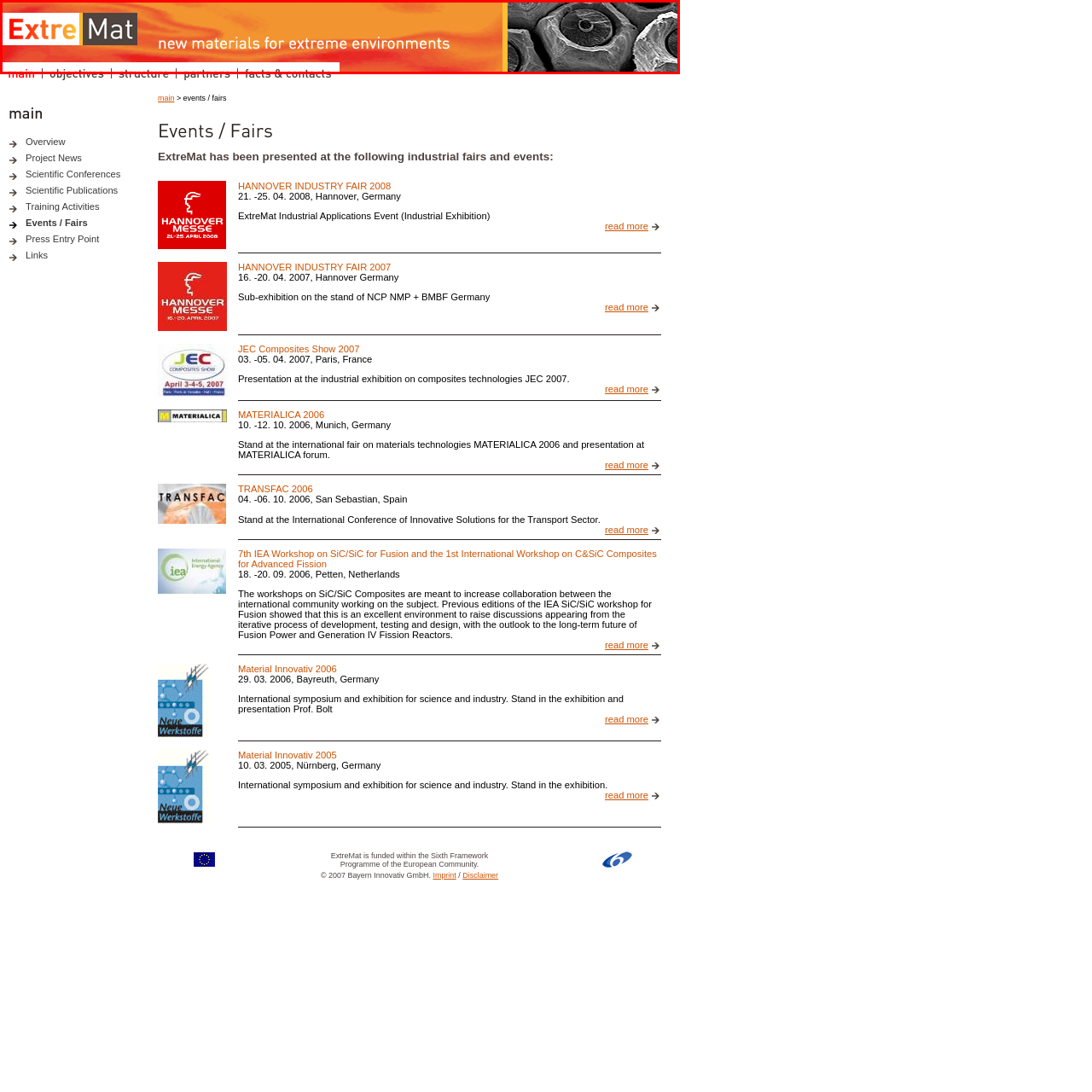Pay attention to the image highlighted by the red border, What is the color of the background gradient? Please give a one-word or short phrase answer.

orange